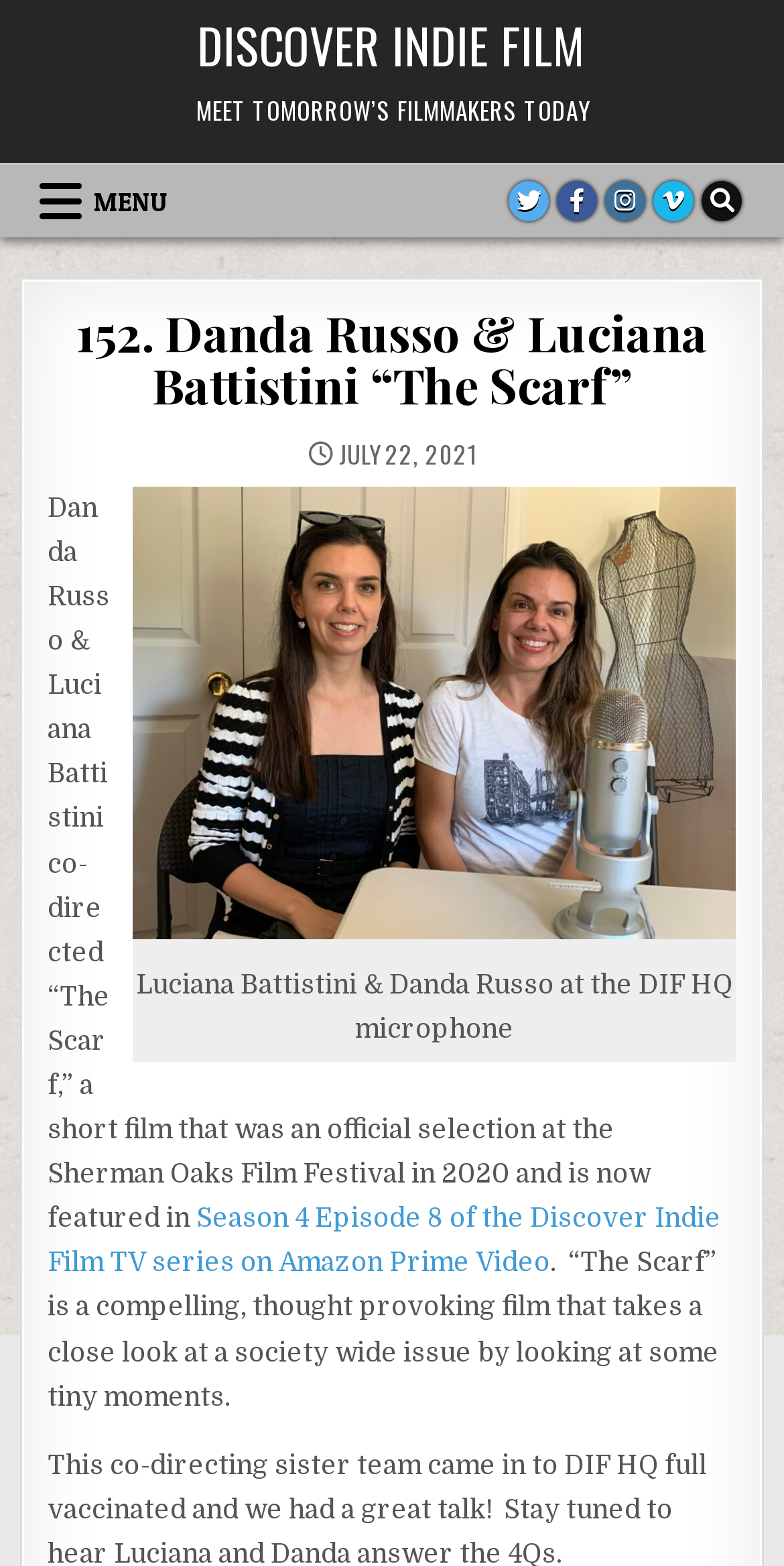Identify the bounding box coordinates for the element that needs to be clicked to fulfill this instruction: "Click the Twitter Button". Provide the coordinates in the format of four float numbers between 0 and 1: [left, top, right, bottom].

[0.649, 0.116, 0.701, 0.141]